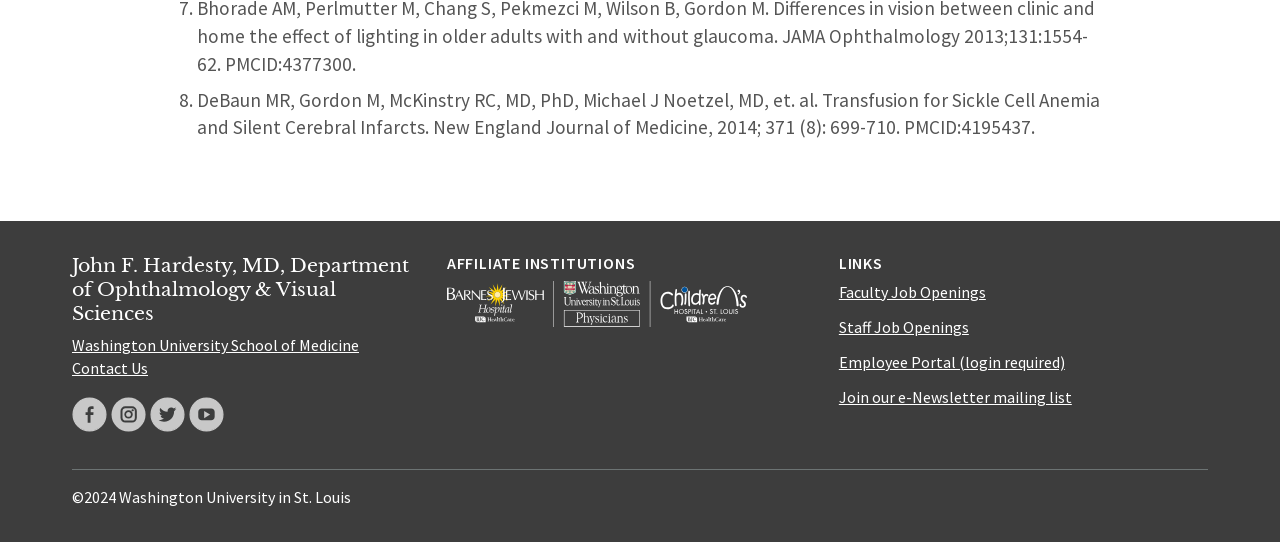Please give a short response to the question using one word or a phrase:
How many social media links are there?

4